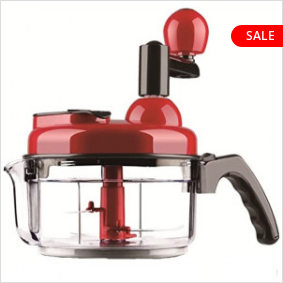What is the purpose of the transparent bowl?
Refer to the image and respond with a one-word or short-phrase answer.

To see contents